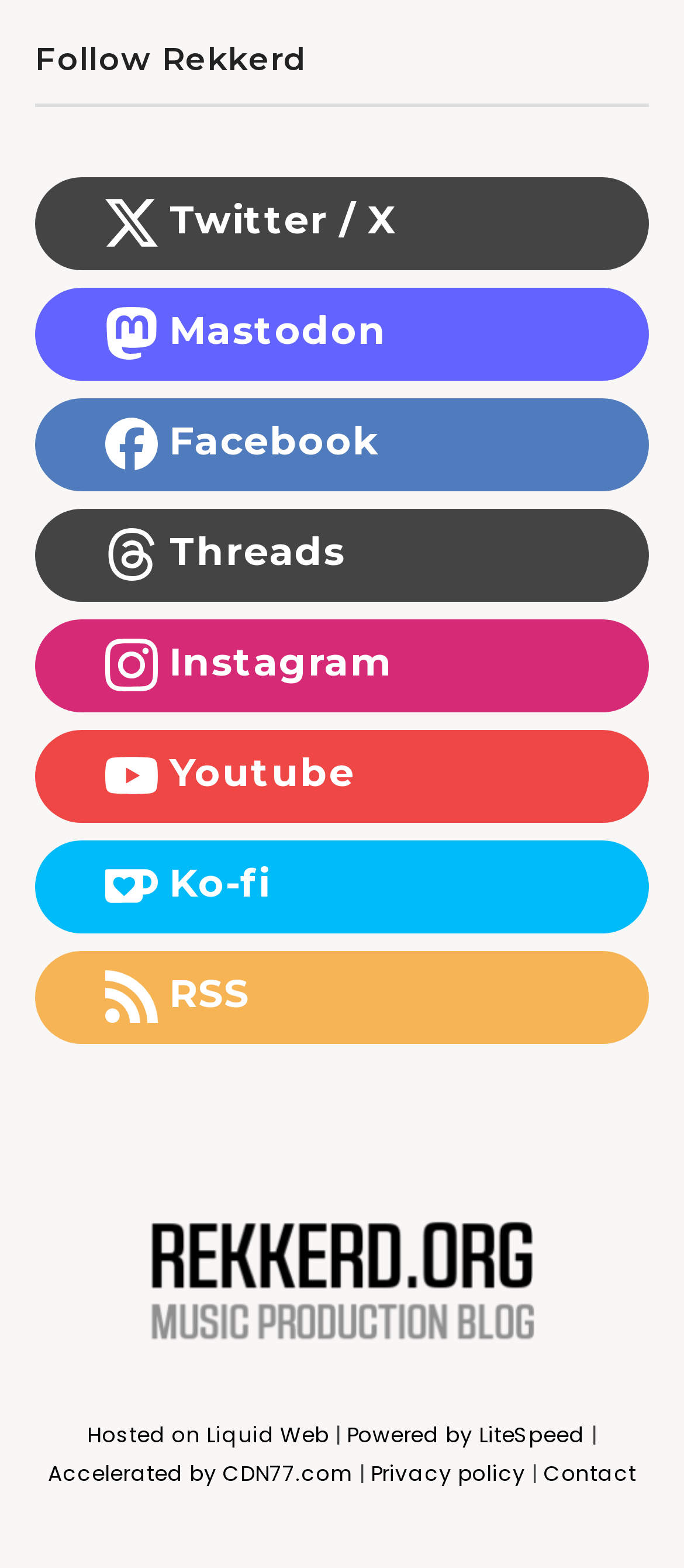How many links are there in the footer section?
Using the visual information, respond with a single word or phrase.

5